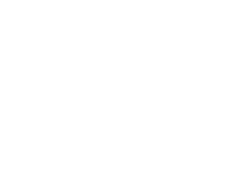What is the primary focus of Walk International?
Answer the question with a detailed explanation, including all necessary information.

The logo and accompanying text suggest that Walk International is a consultancy specializing in overseas education, providing a holistic approach to guiding students towards fulfilling their educational aspirations in various countries.